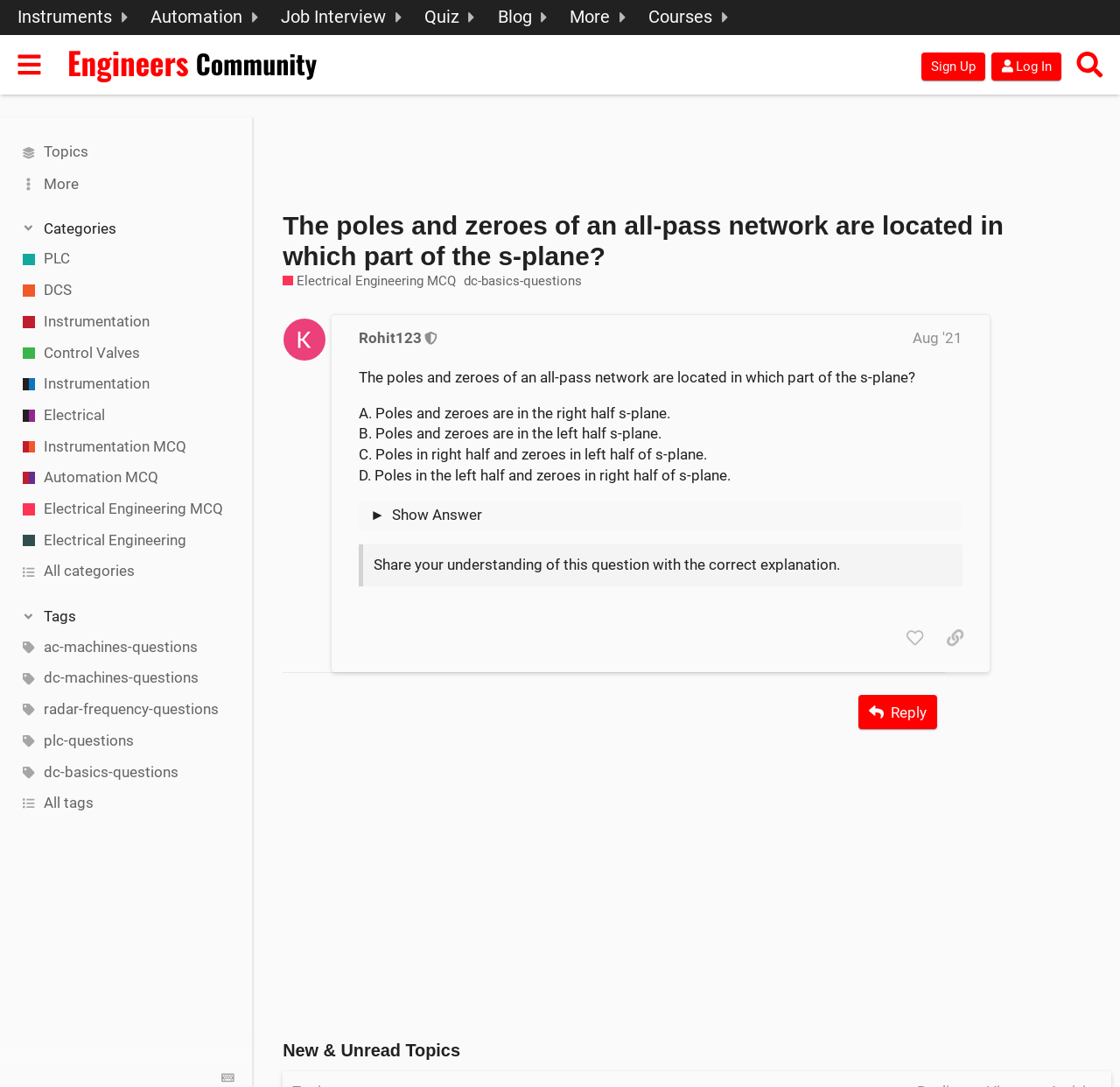Please locate the bounding box coordinates of the region I need to click to follow this instruction: "Click on the 'Sign Up' button".

[0.822, 0.048, 0.879, 0.074]